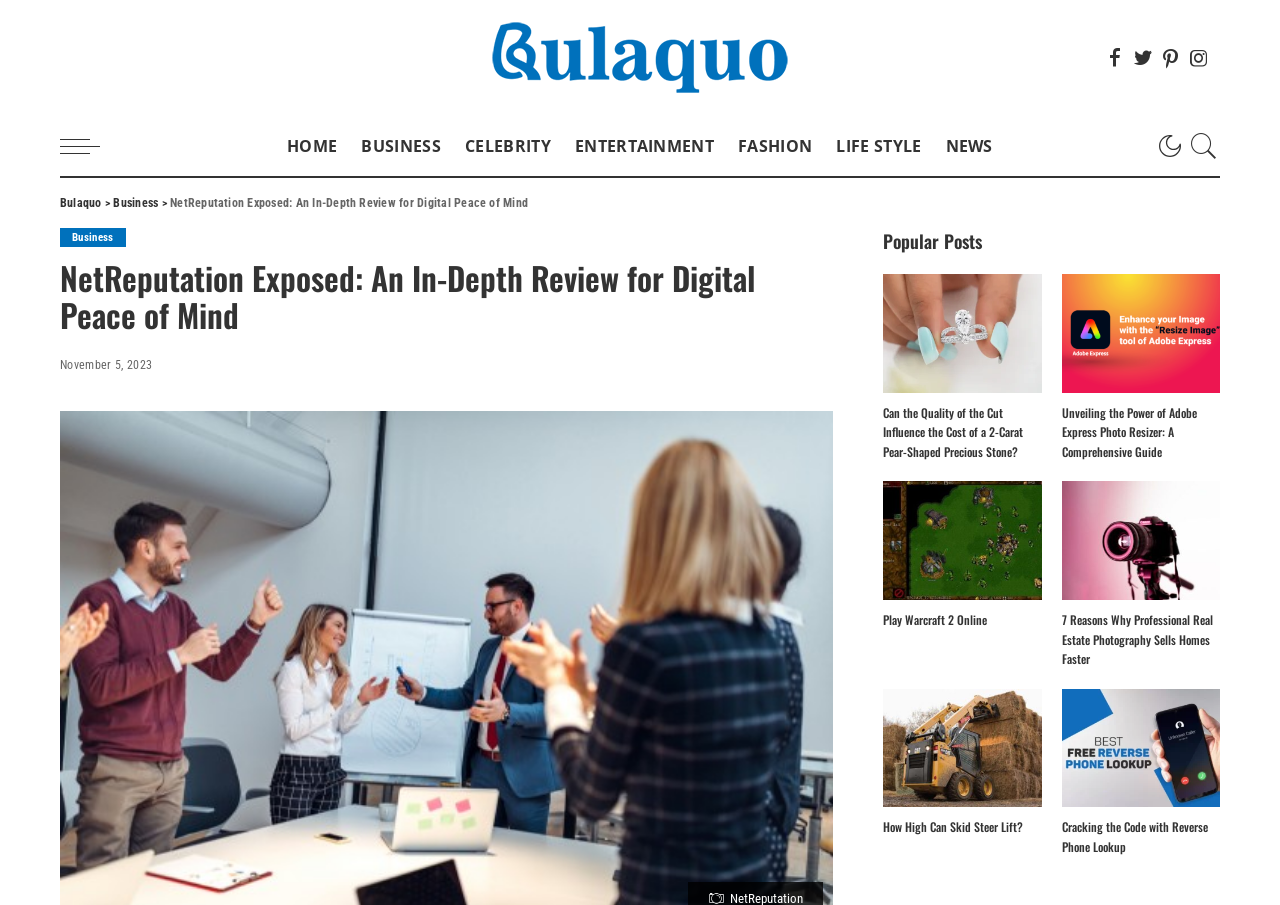How many popular posts are listed?
Please answer the question with a detailed and comprehensive explanation.

I counted the number of popular posts by looking at the section with the heading 'Popular Posts', where I found 6 links to different articles, each with a heading and an image.